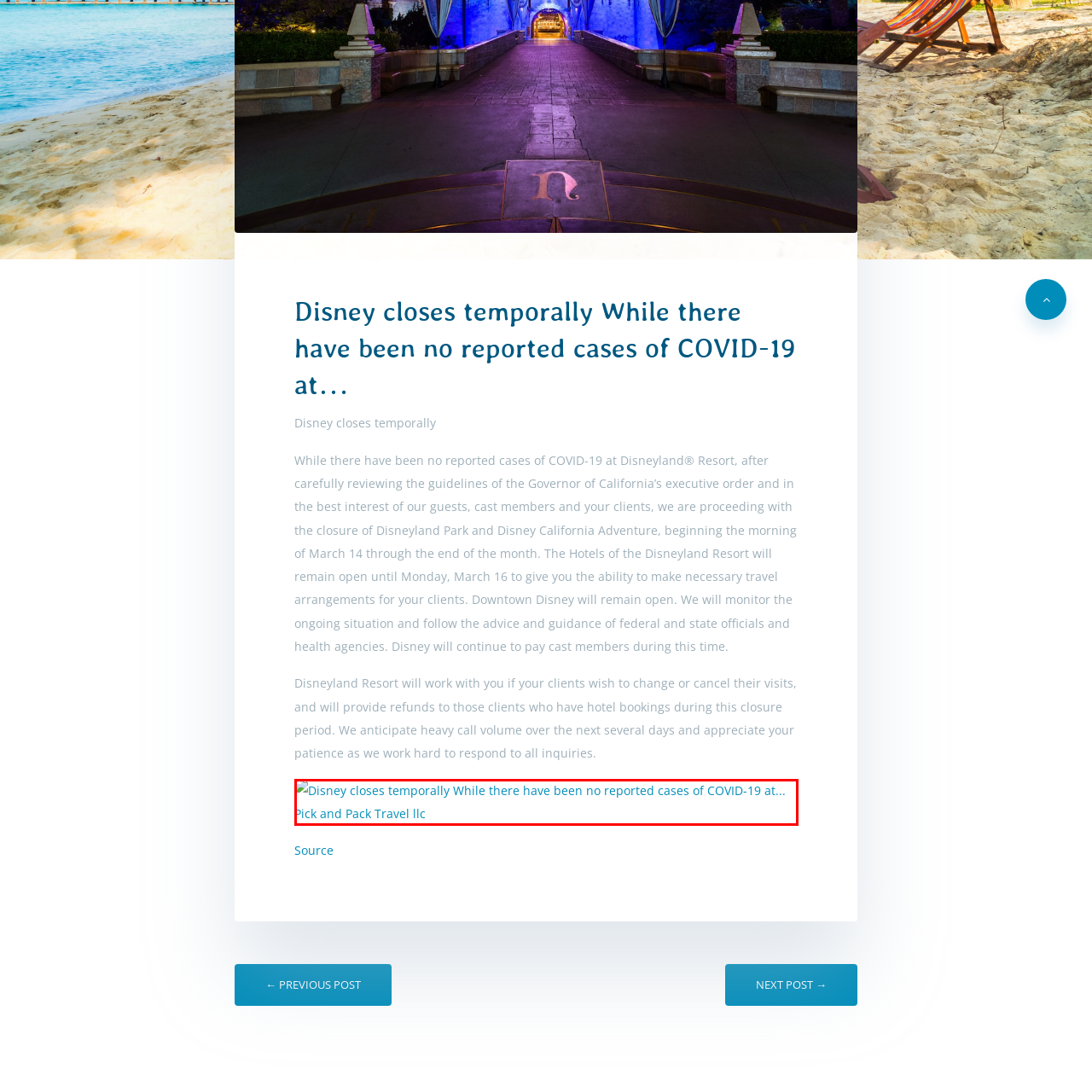Observe the content inside the red rectangle, Who is addressing the necessary precautions in the notification? 
Give your answer in just one word or phrase.

Pick and Pack Travel LLC